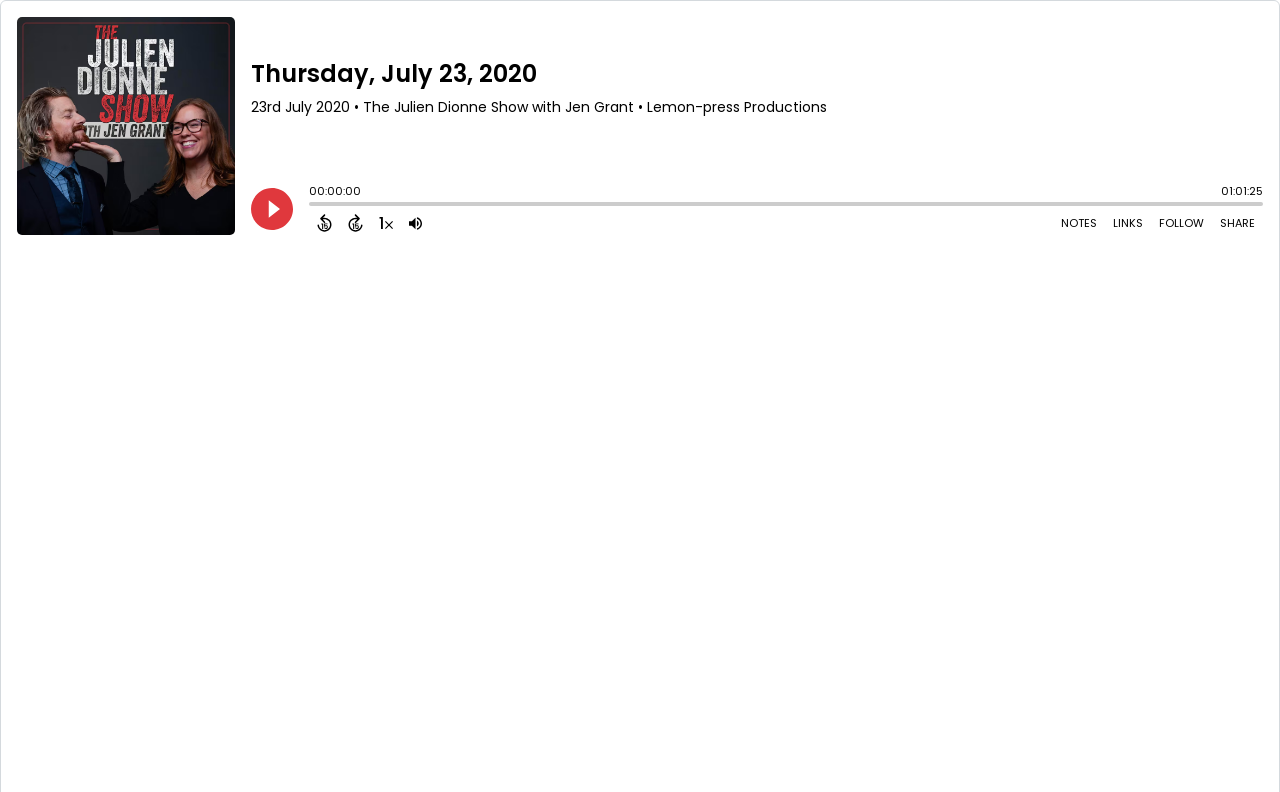What is the function of the button with the text 'NOTES'?
Answer with a single word or phrase, using the screenshot for reference.

Open Shownotes